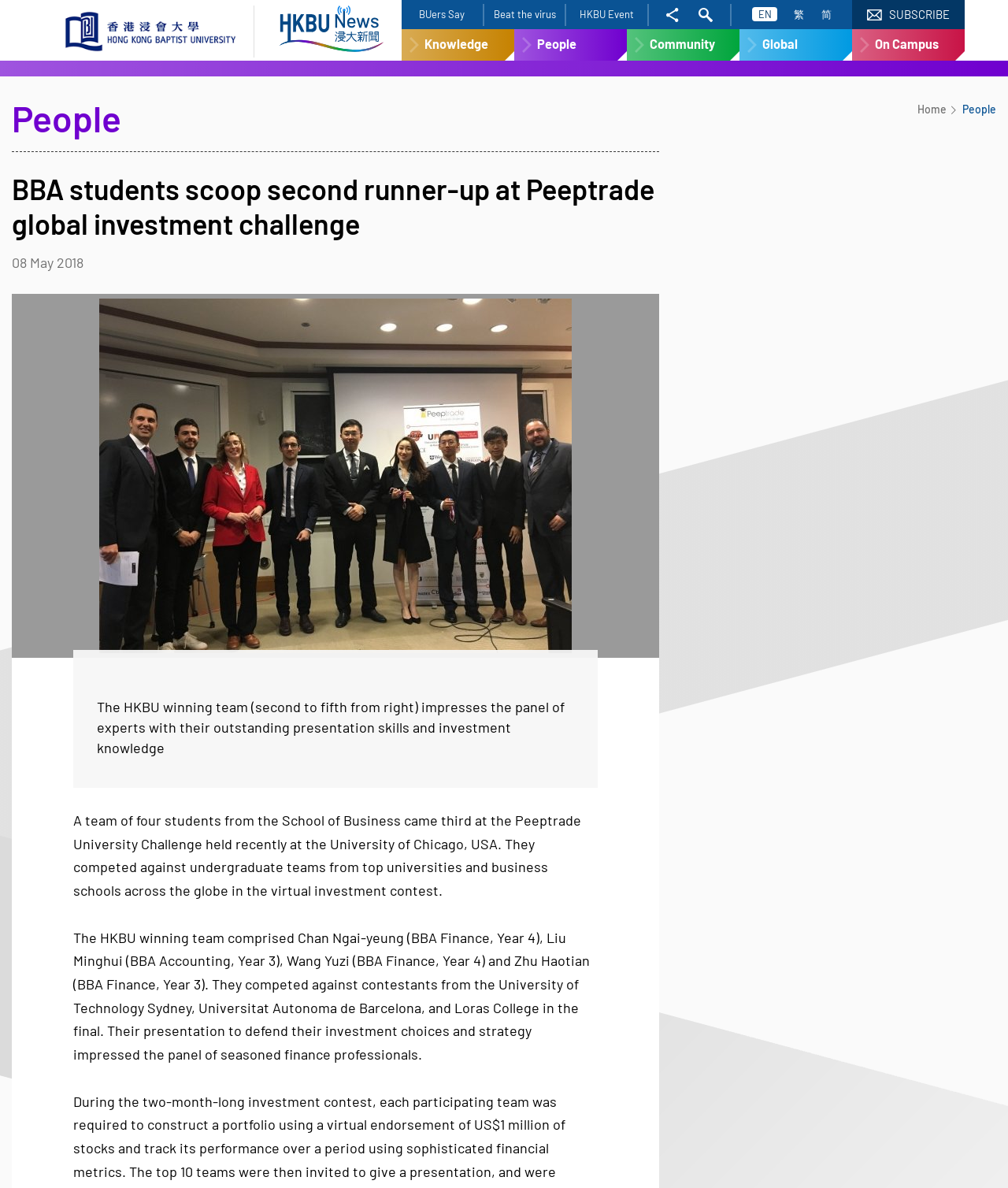Please identify the bounding box coordinates of the area I need to click to accomplish the following instruction: "Switch to English version".

[0.746, 0.006, 0.771, 0.018]